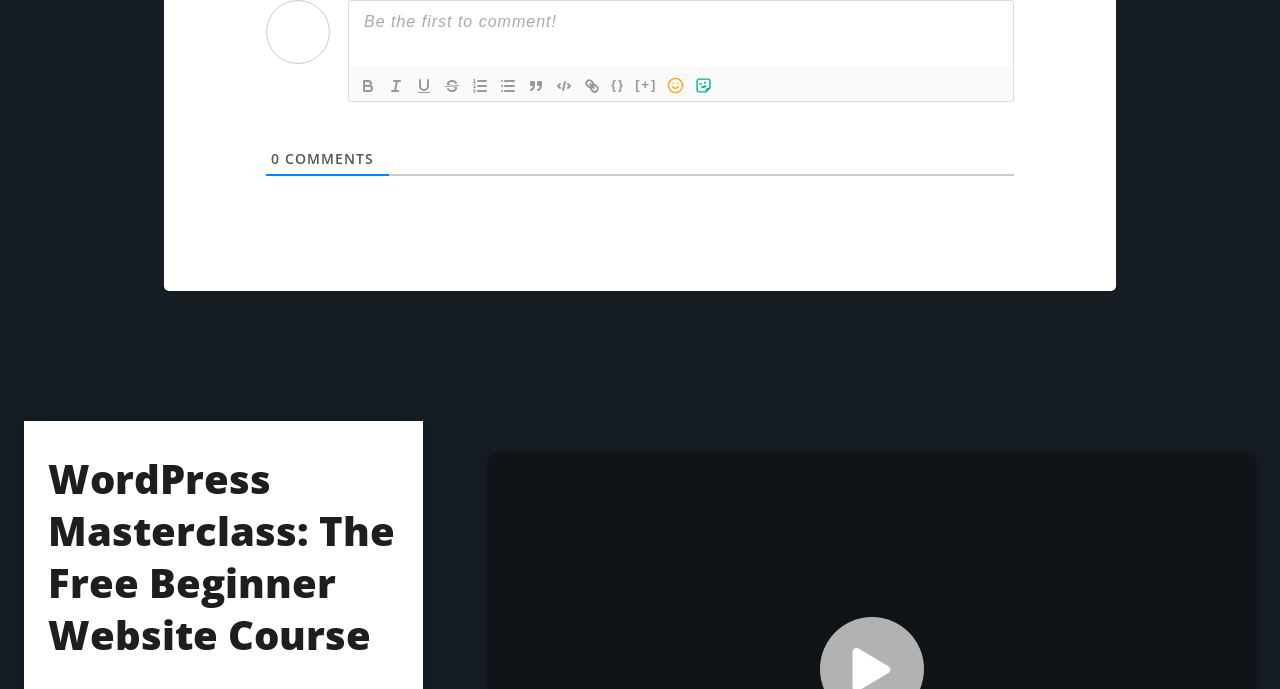Identify the bounding box coordinates of the clickable section necessary to follow the following instruction: "Insert a link". The coordinates should be presented as four float numbers from 0 to 1, i.e., [left, top, right, bottom].

[0.452, 0.107, 0.473, 0.142]